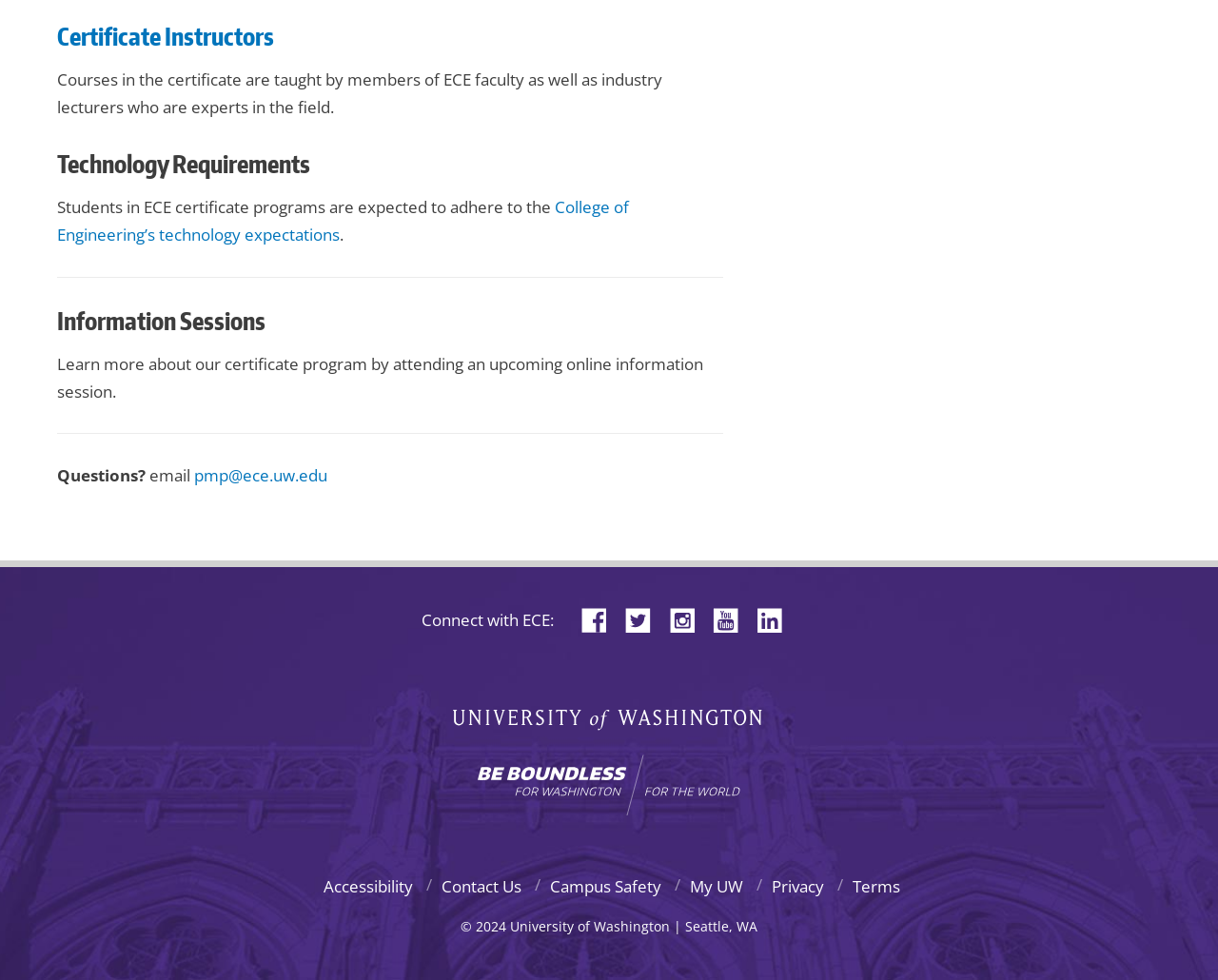Please specify the bounding box coordinates for the clickable region that will help you carry out the instruction: "Learn about PC Doctors.NET".

None